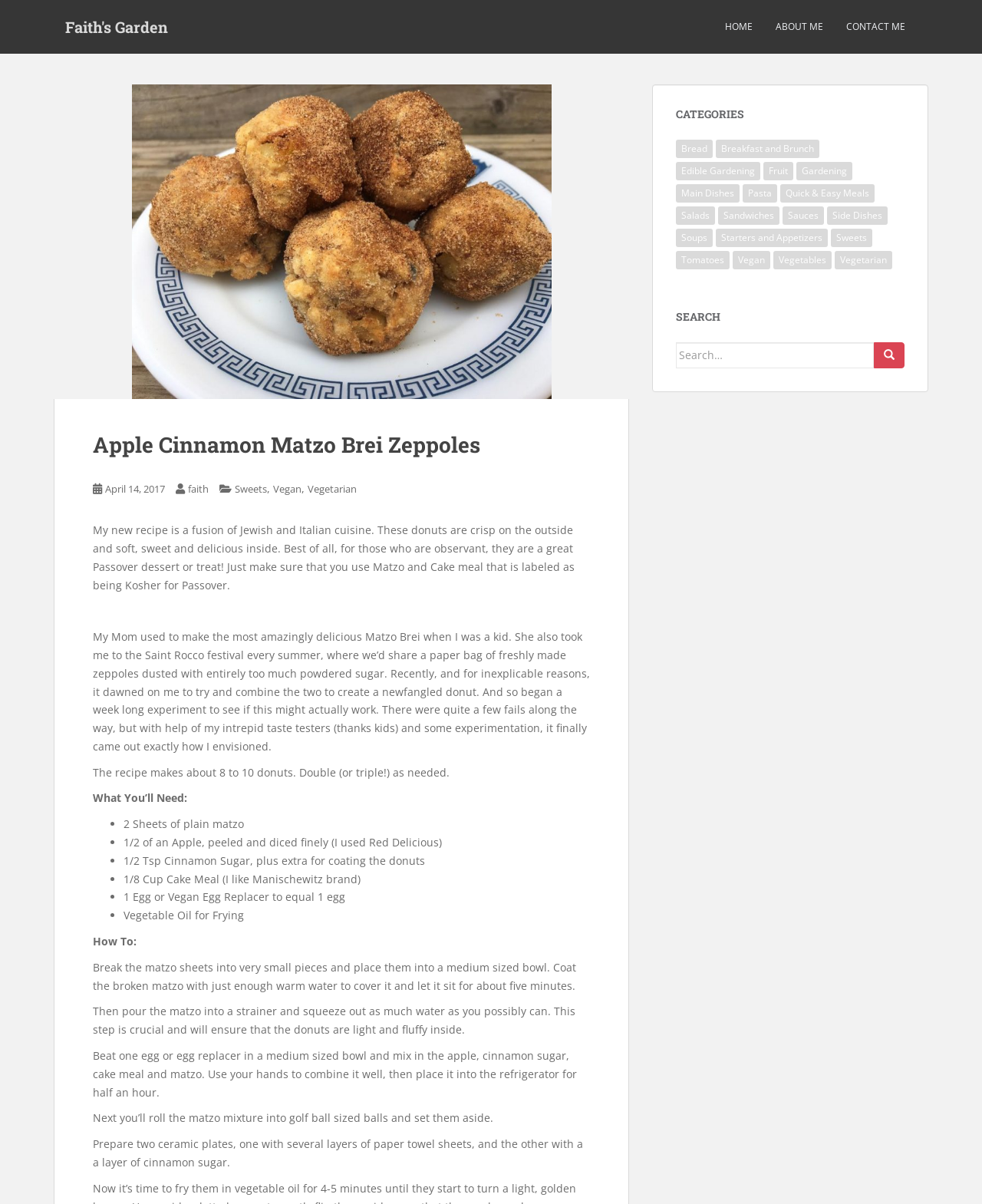What is the purpose of squeezing out water from the matzo?
Please provide a comprehensive answer based on the details in the screenshot.

The purpose of squeezing out water from the matzo is to ensure that the donuts are light and fluffy inside, as mentioned in the text 'This step is crucial and will ensure that the donuts are light and fluffy inside.' which is located in the middle of the webpage.